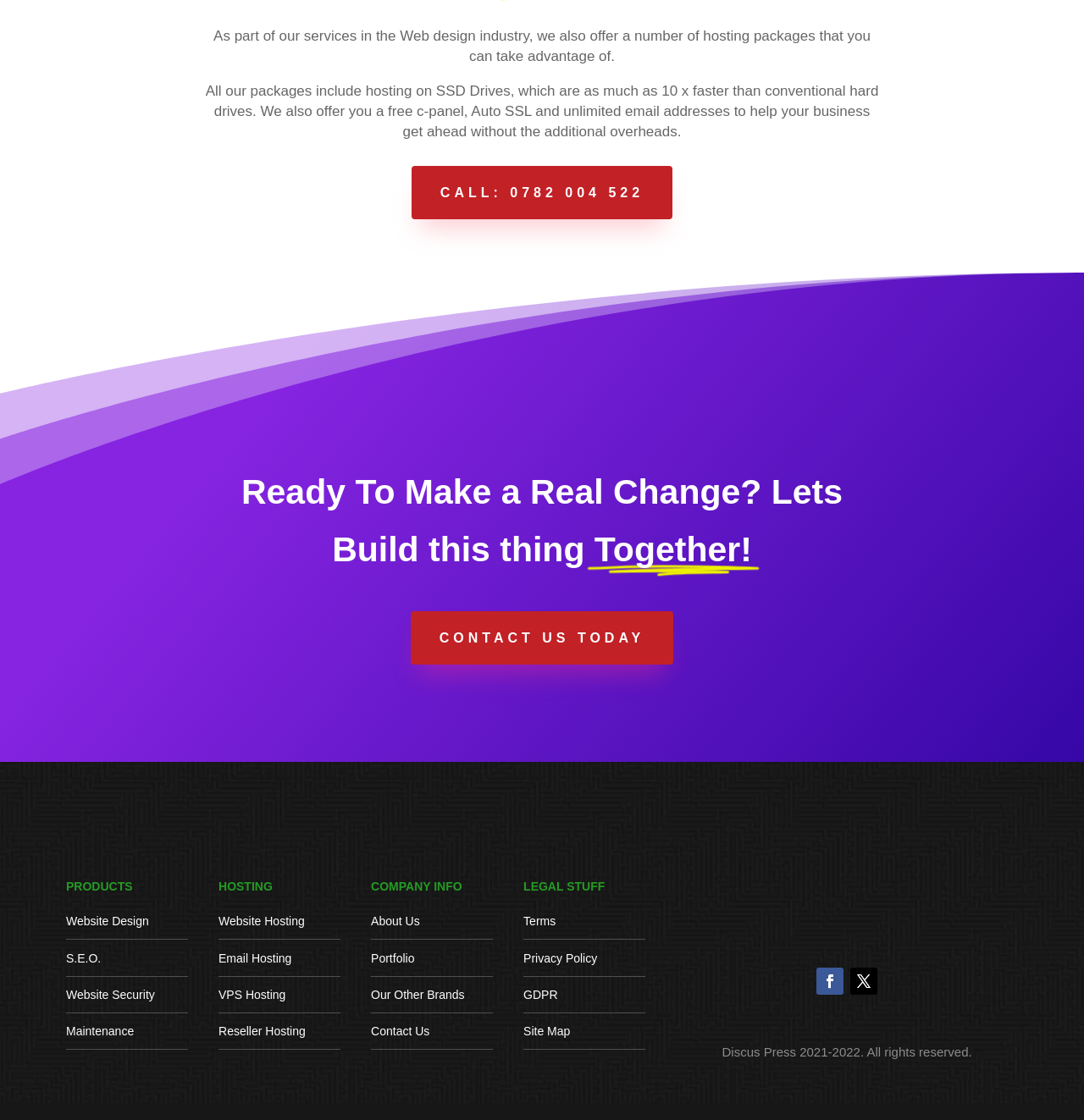Pinpoint the bounding box coordinates of the element that must be clicked to accomplish the following instruction: "Call the phone number". The coordinates should be in the format of four float numbers between 0 and 1, i.e., [left, top, right, bottom].

[0.38, 0.148, 0.62, 0.196]